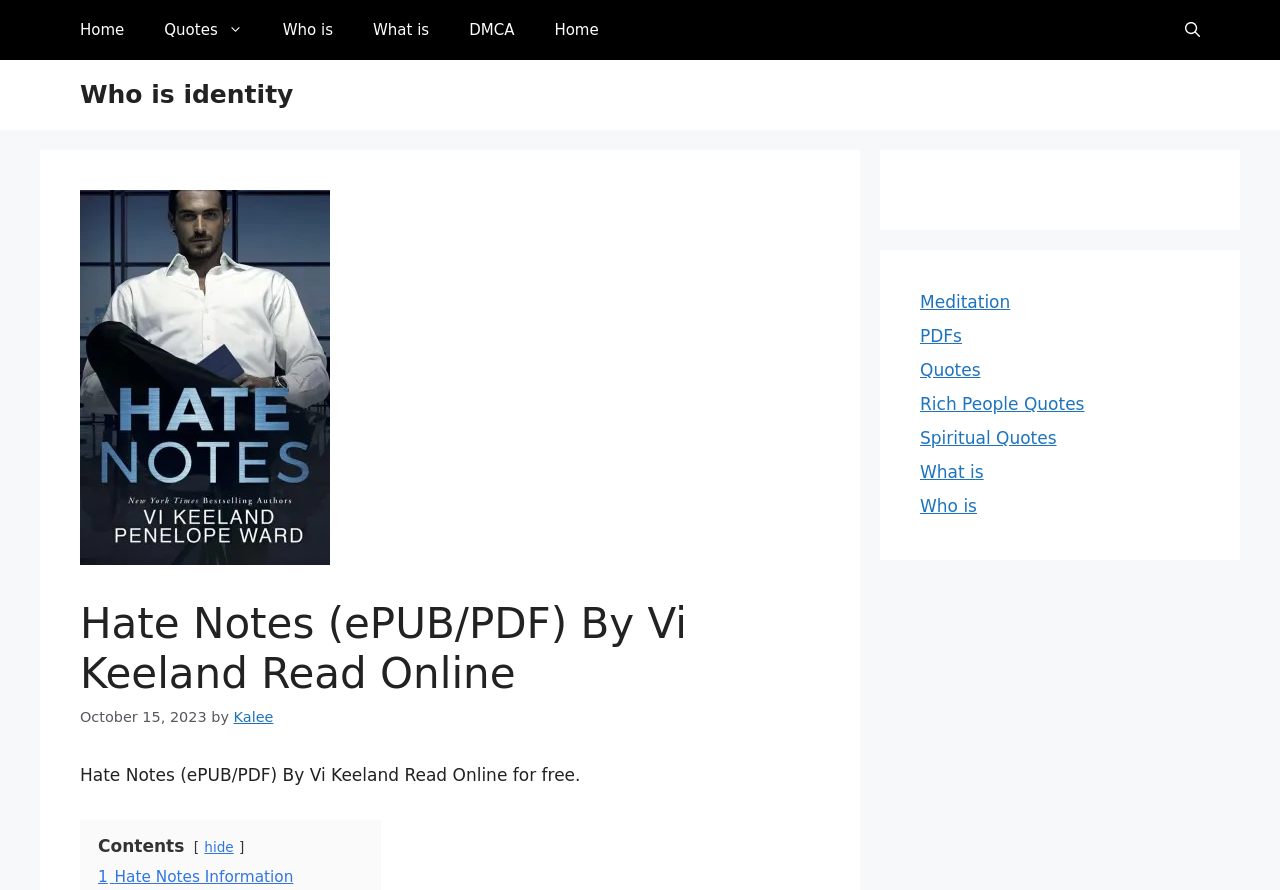Given the element description, predict the bounding box coordinates in the format (top-left x, top-left y, bottom-right x, bottom-right y), using floating point numbers between 0 and 1: 1 Hate Notes Information

[0.077, 0.975, 0.229, 0.995]